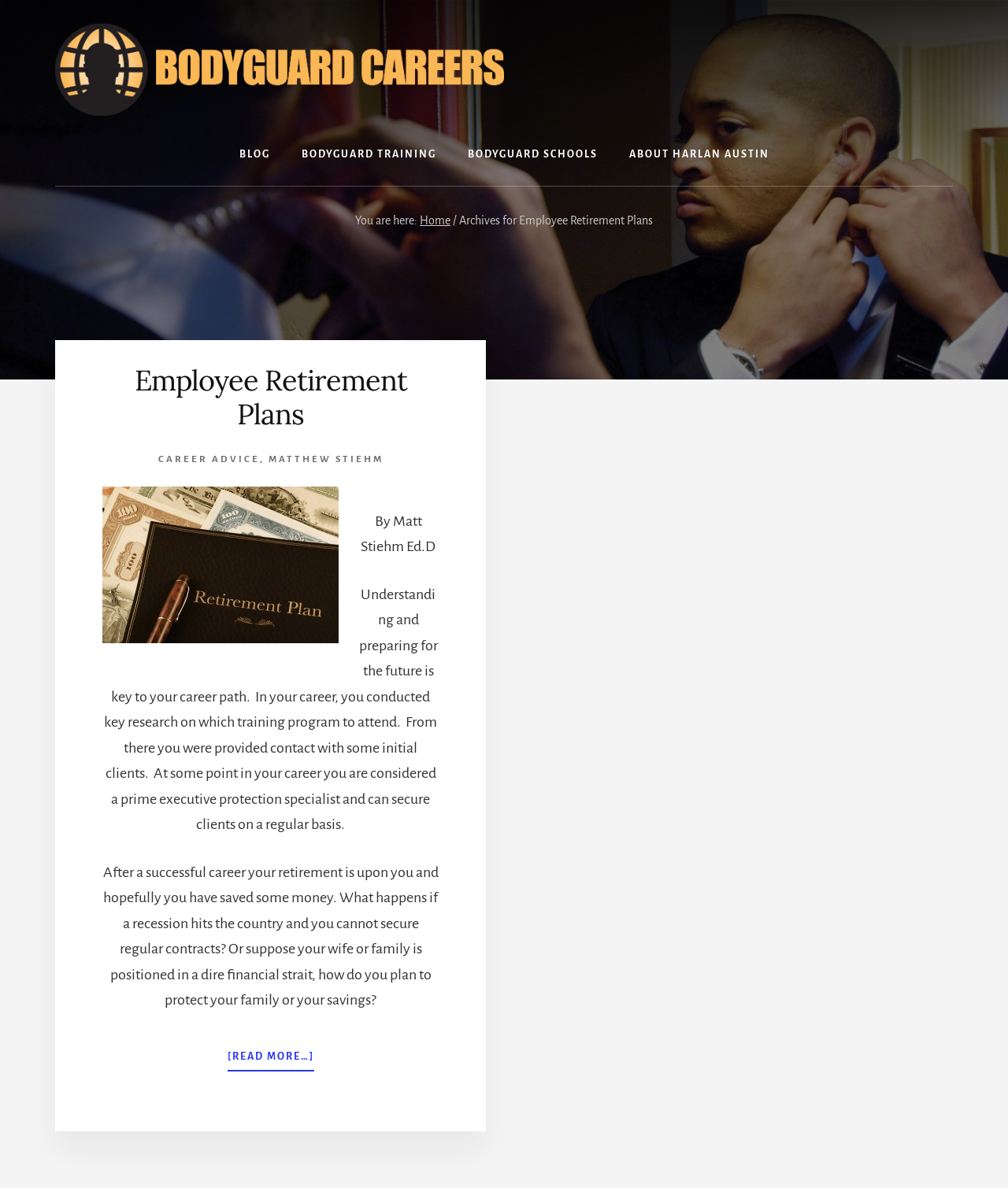Can you find the bounding box coordinates for the element that needs to be clicked to execute this instruction: "go to the home page"? The coordinates should be given as four float numbers between 0 and 1, i.e., [left, top, right, bottom].

[0.416, 0.18, 0.447, 0.191]